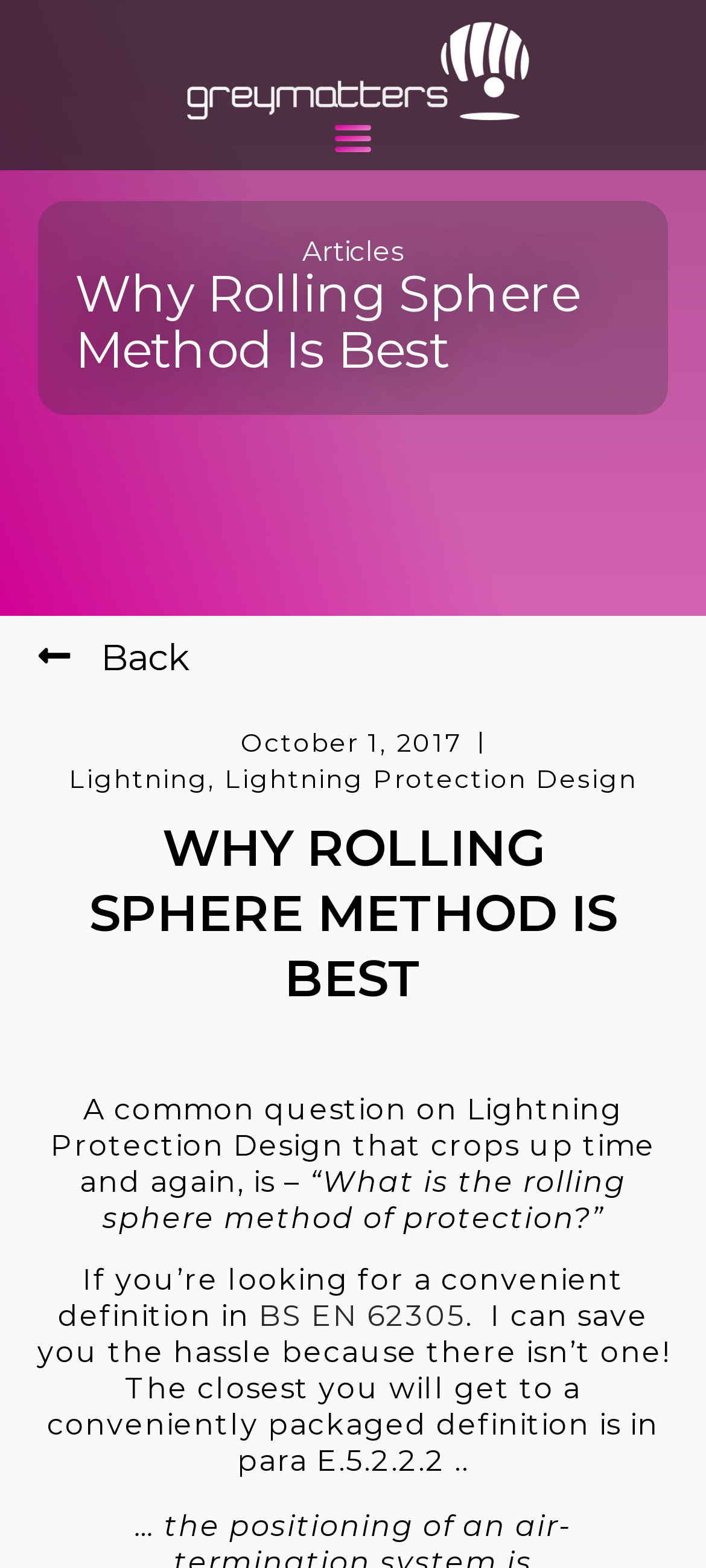Please answer the following question using a single word or phrase: 
What is the author's tone in the article?

Informative